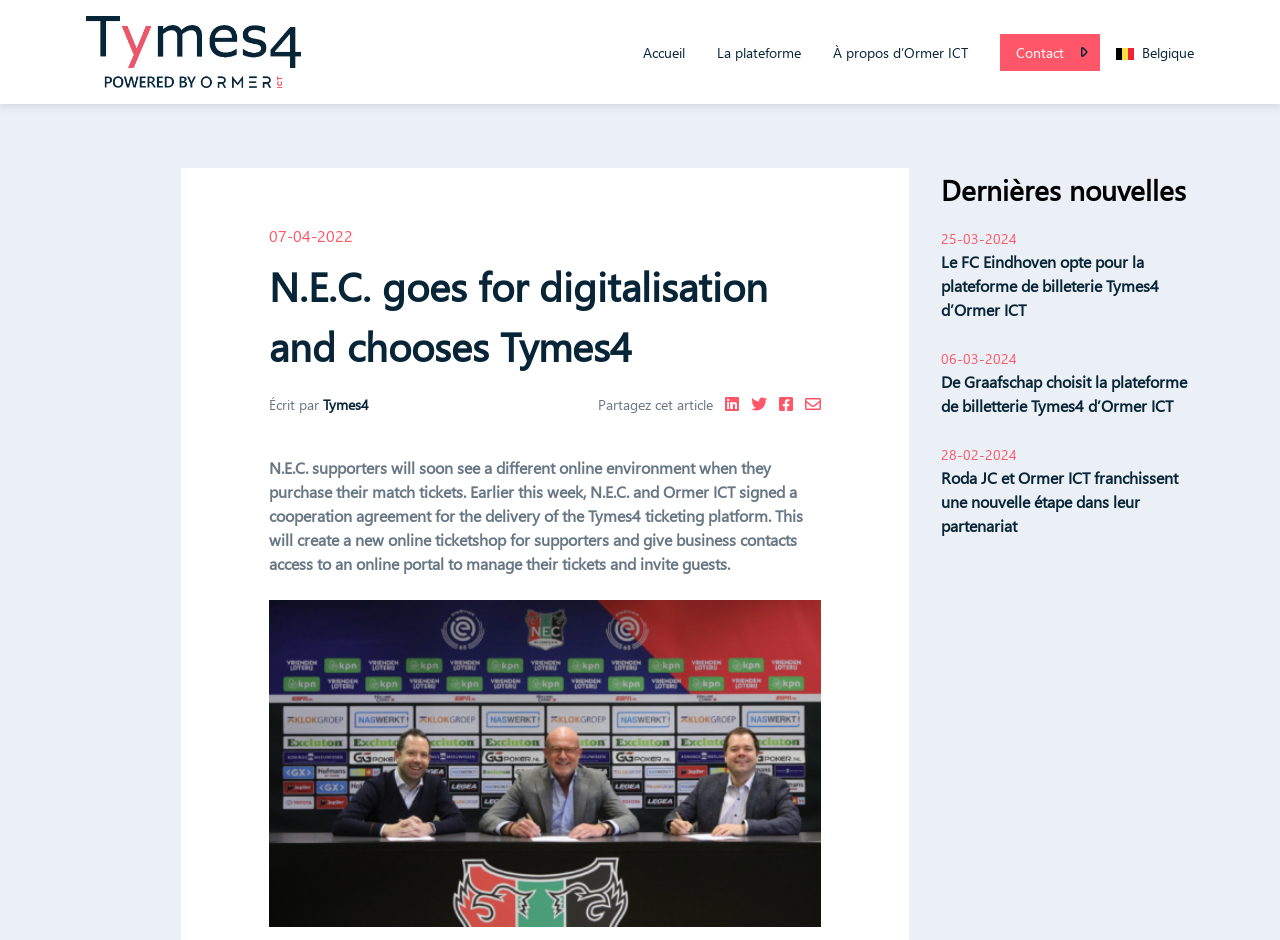How many social media links are there in the article 'N.E.C. goes for digitalisation and chooses Tymes4'
Deliver a detailed and extensive answer to the question.

I counted the number of social media links by looking at the child elements of element [177] which are links with icons [257], [258], [259], and [260].